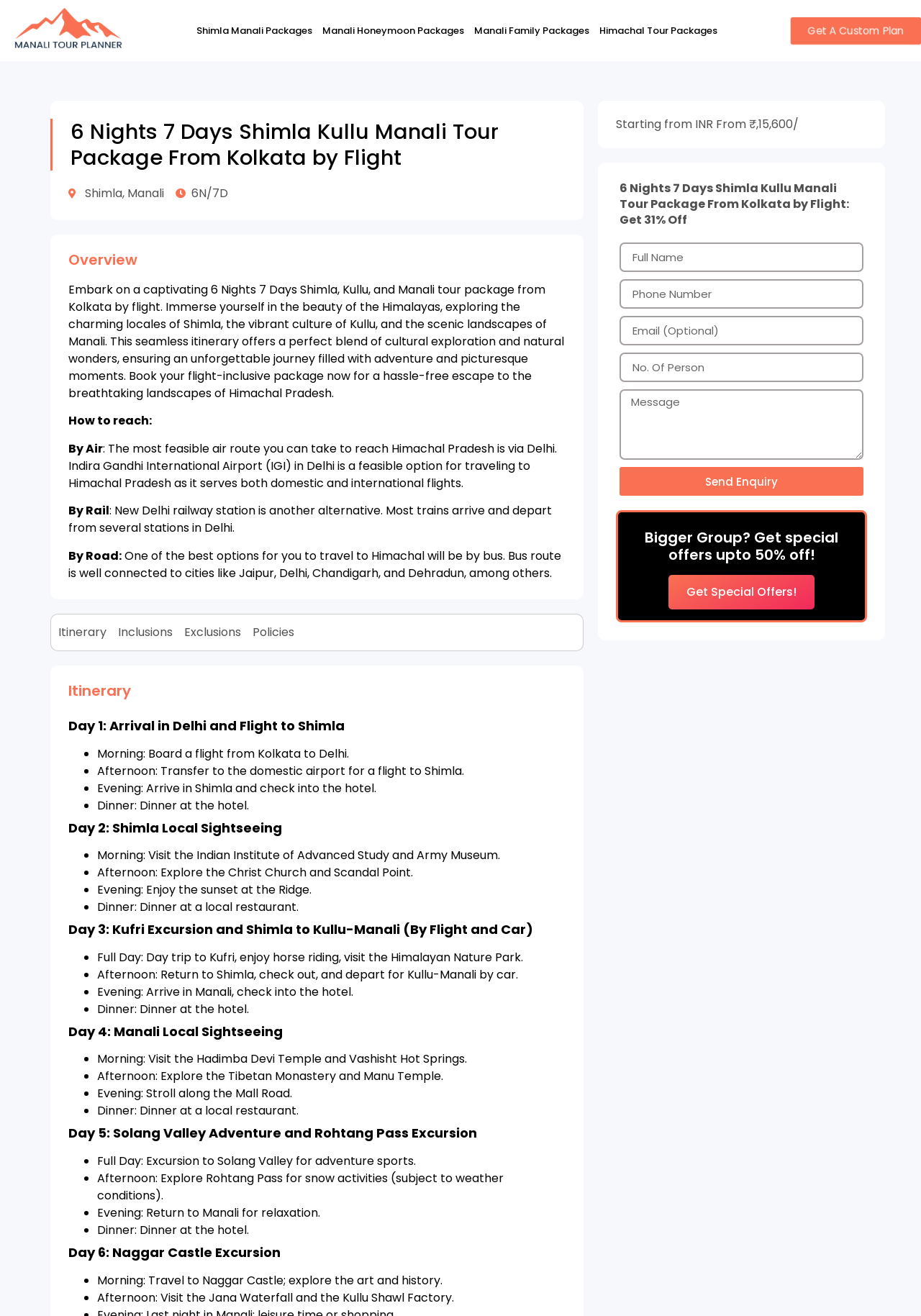Please identify the bounding box coordinates of the clickable element to fulfill the following instruction: "Click on the 'Itinerary' link". The coordinates should be four float numbers between 0 and 1, i.e., [left, top, right, bottom].

[0.063, 0.474, 0.116, 0.487]